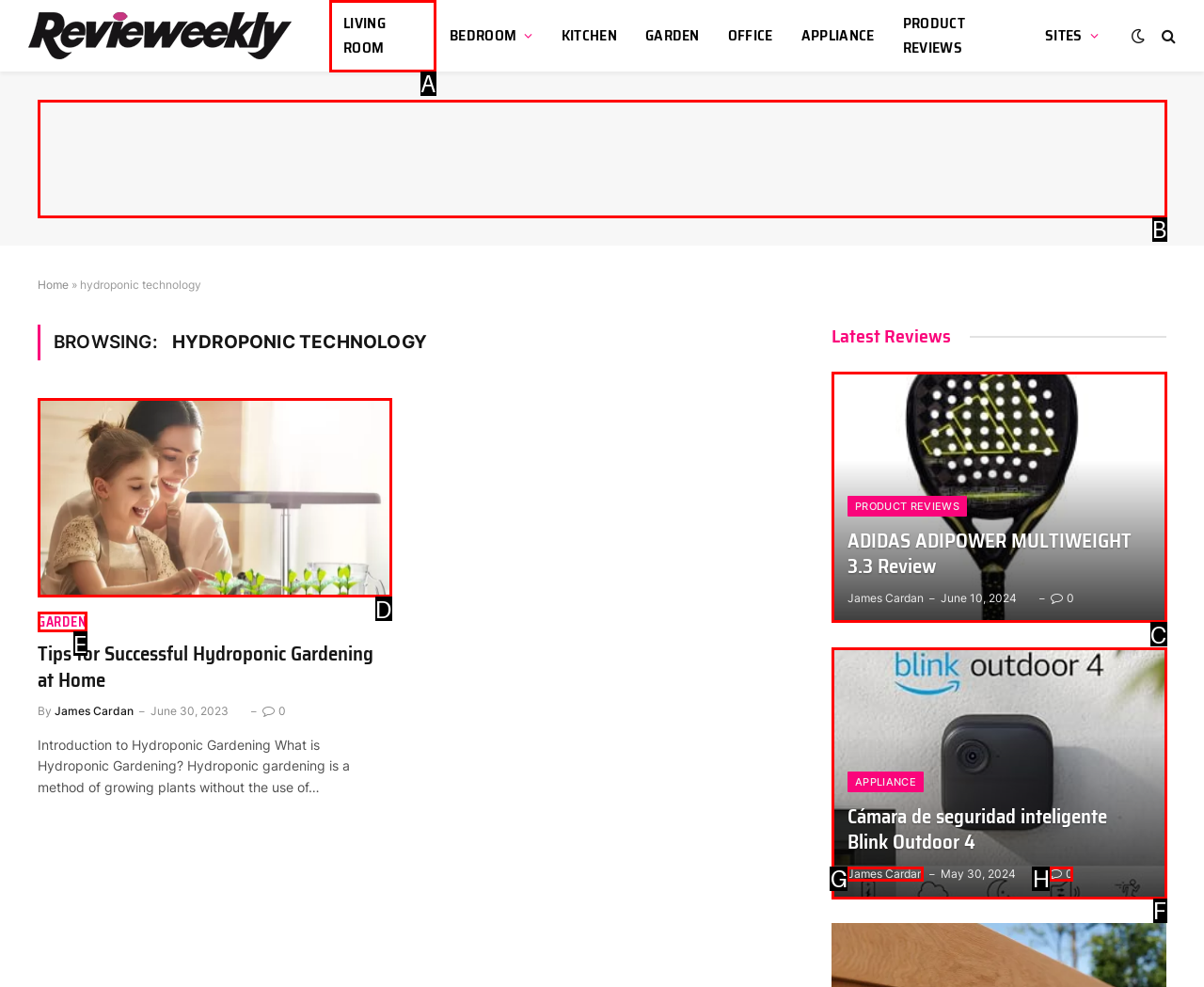Tell me which one HTML element I should click to complete the following task: View the 'ADIDAS ADIPOWER MULTIWEIGHT 3.3 Review'
Answer with the option's letter from the given choices directly.

C